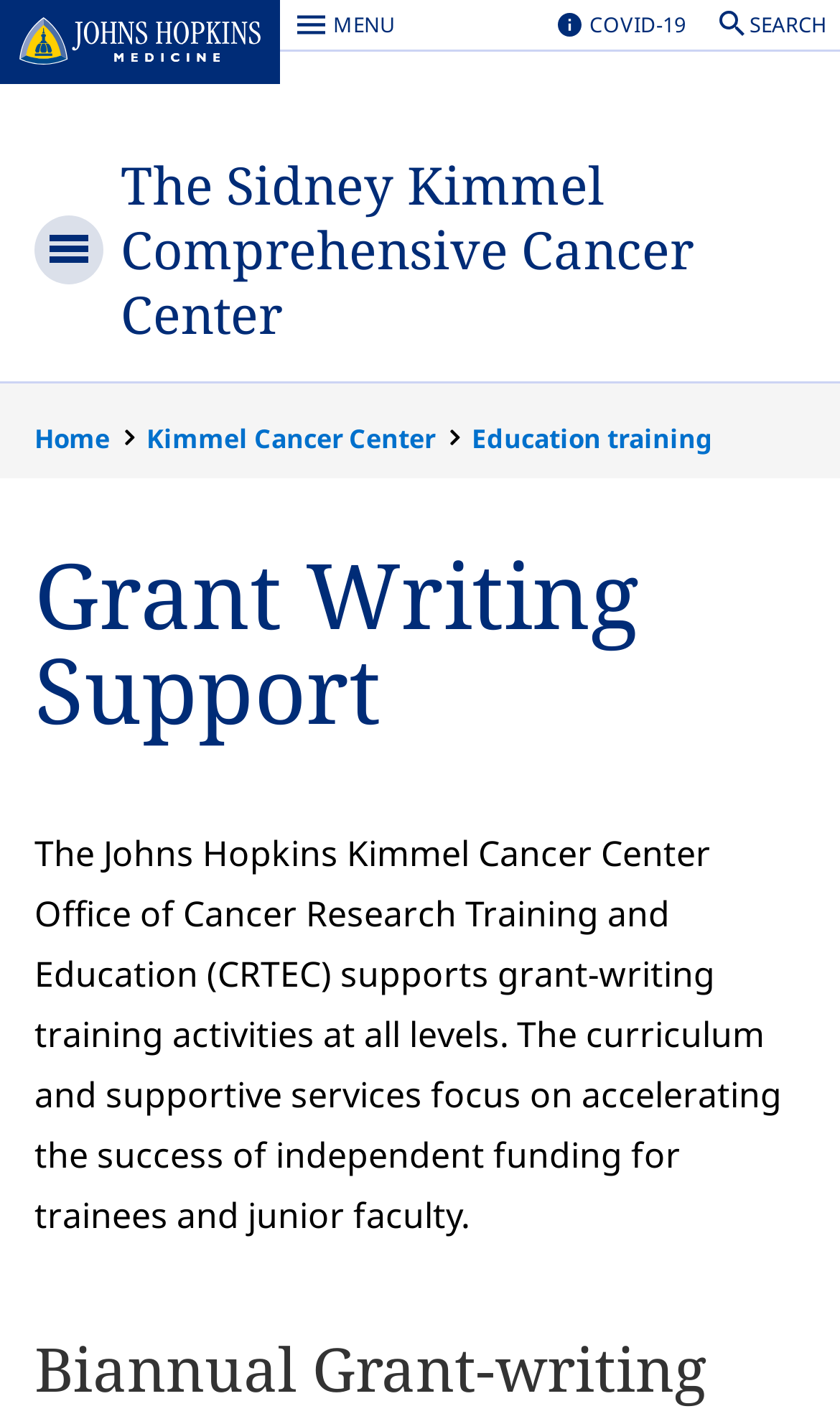Please find the bounding box coordinates (top-left x, top-left y, bottom-right x, bottom-right y) in the screenshot for the UI element described as follows: Bible Versions

None